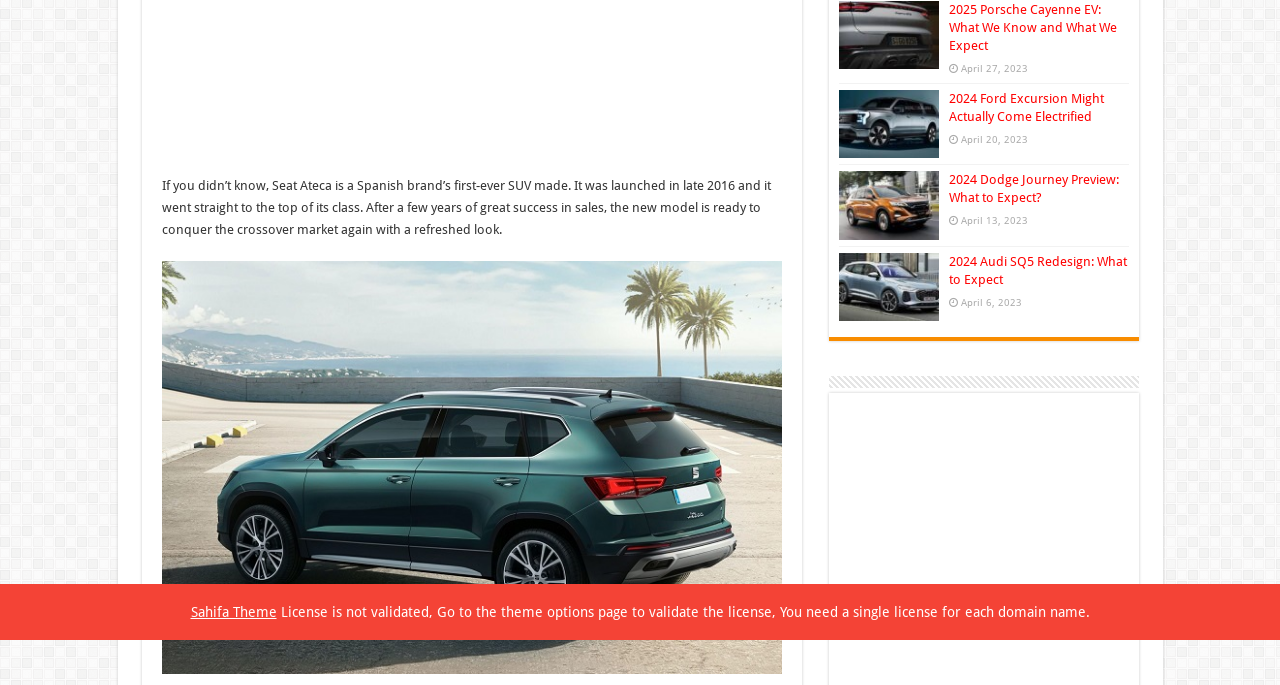Find the coordinates for the bounding box of the element with this description: "alt="2025 Porsche Cayenne rear view"".

[0.655, 0.002, 0.733, 0.101]